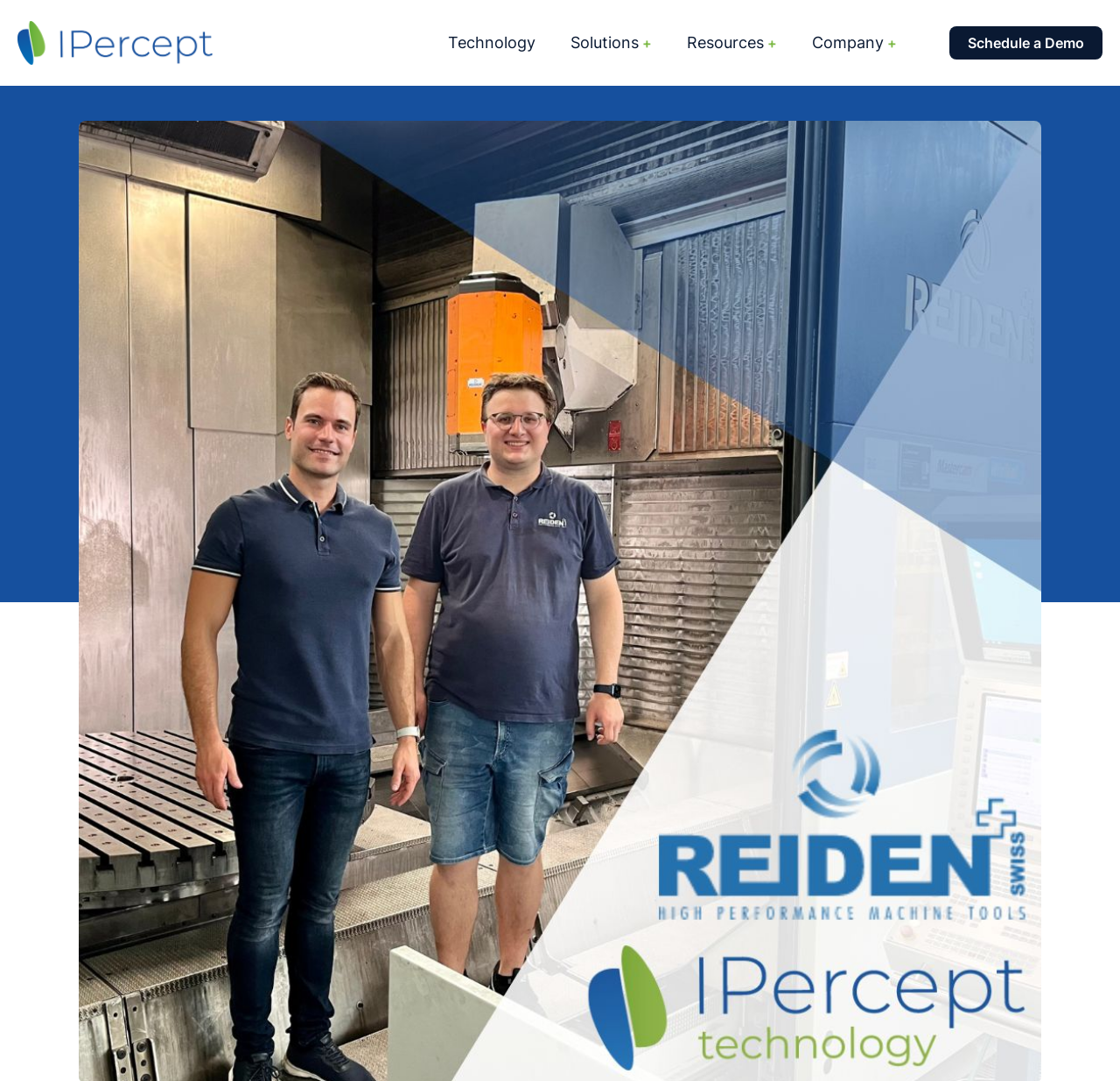What is the call-to-action on the top right corner?
Respond to the question with a well-detailed and thorough answer.

I found a link element with the text 'Schedule a Demo' located at the top right corner of the page, which suggests that it is a call-to-action button.